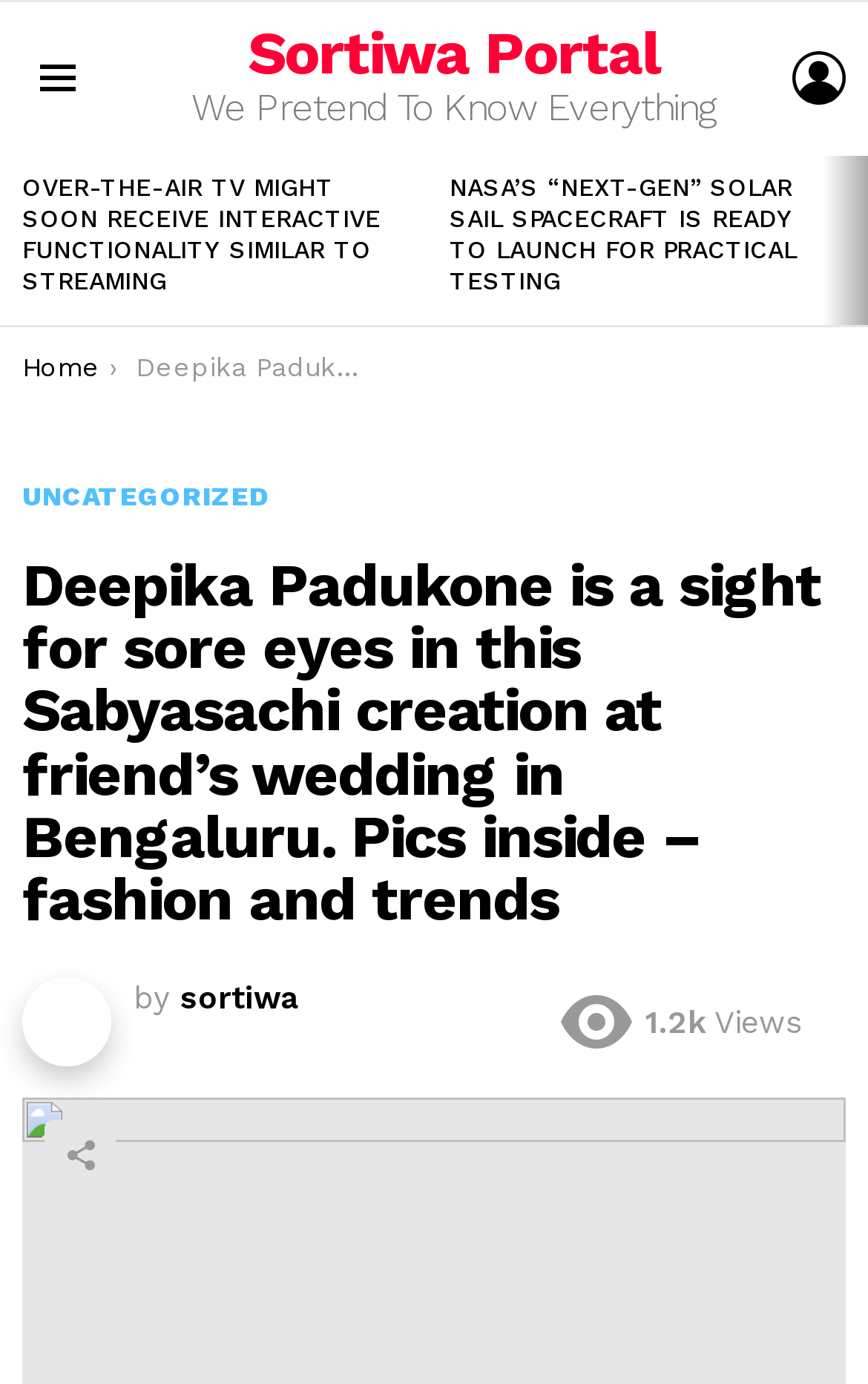Locate and extract the headline of this webpage.

Deepika Padukone is a sight for sore eyes in this Sabyasachi creation at friend’s wedding in Bengaluru. Pics inside – fashion and trends